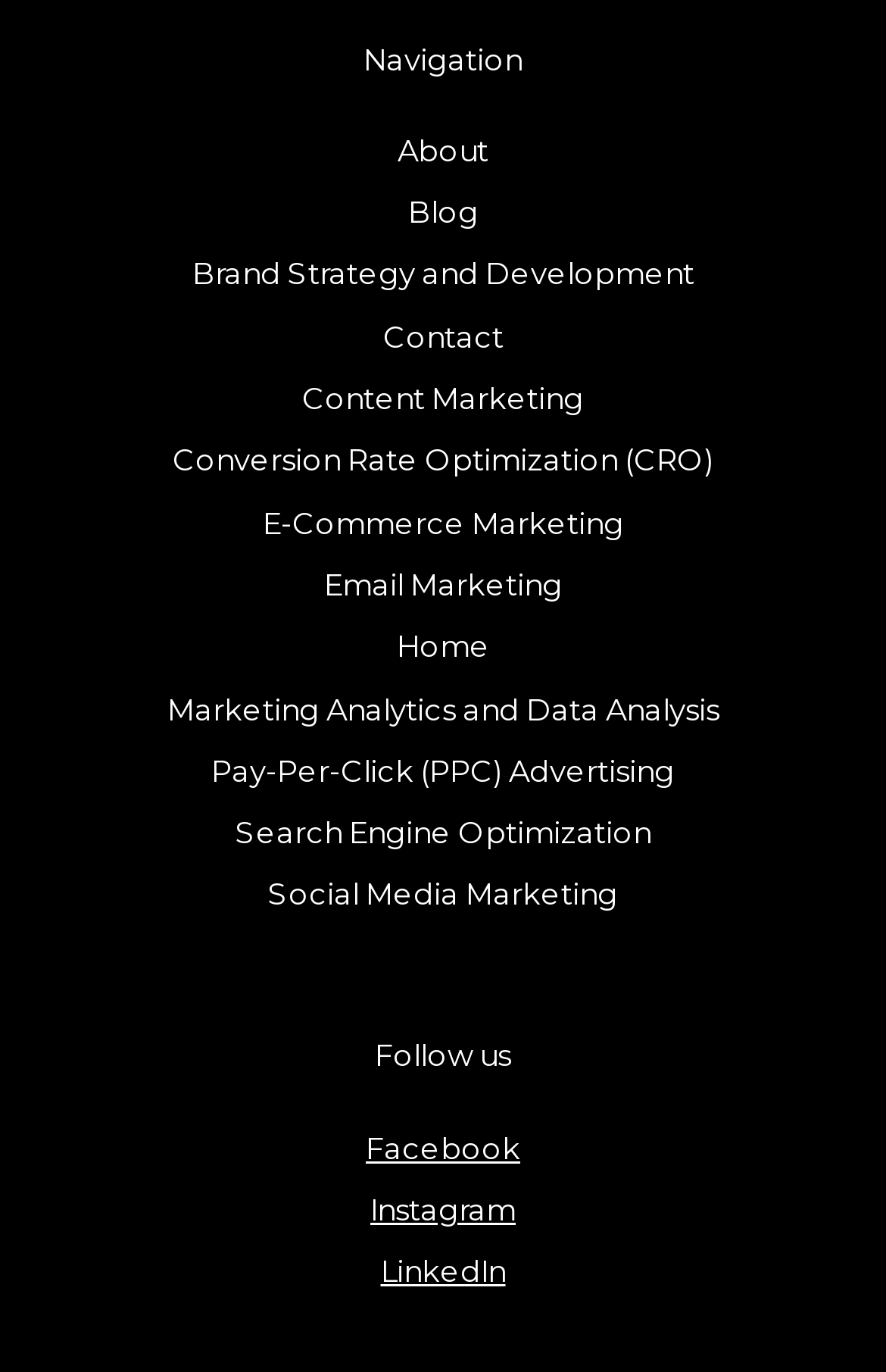Please determine the bounding box coordinates for the element that should be clicked to follow these instructions: "Follow us on Facebook".

[0.413, 0.823, 0.587, 0.849]